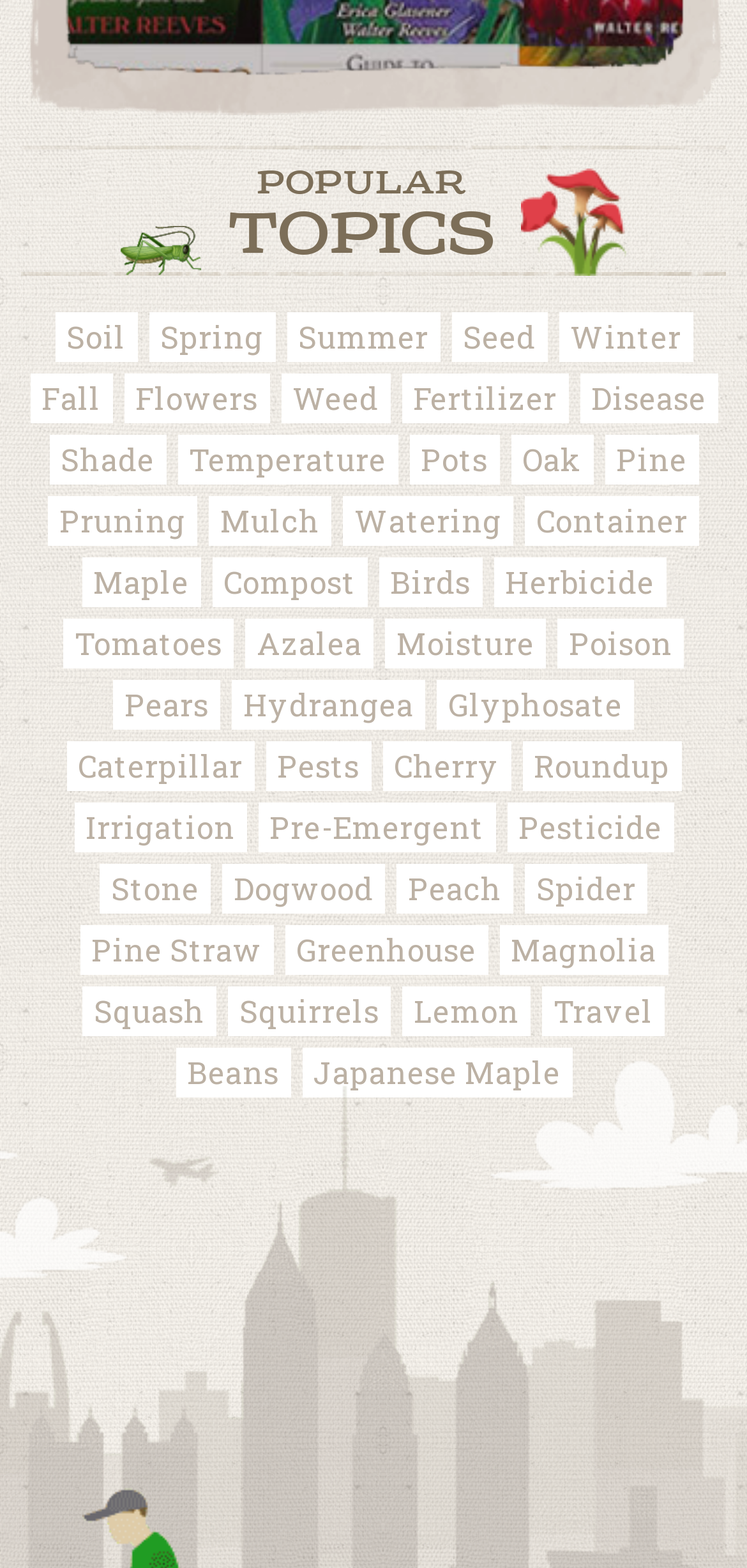Please respond to the question with a concise word or phrase:
What is the theme of the links in the middle section of the webpage?

Gardening care